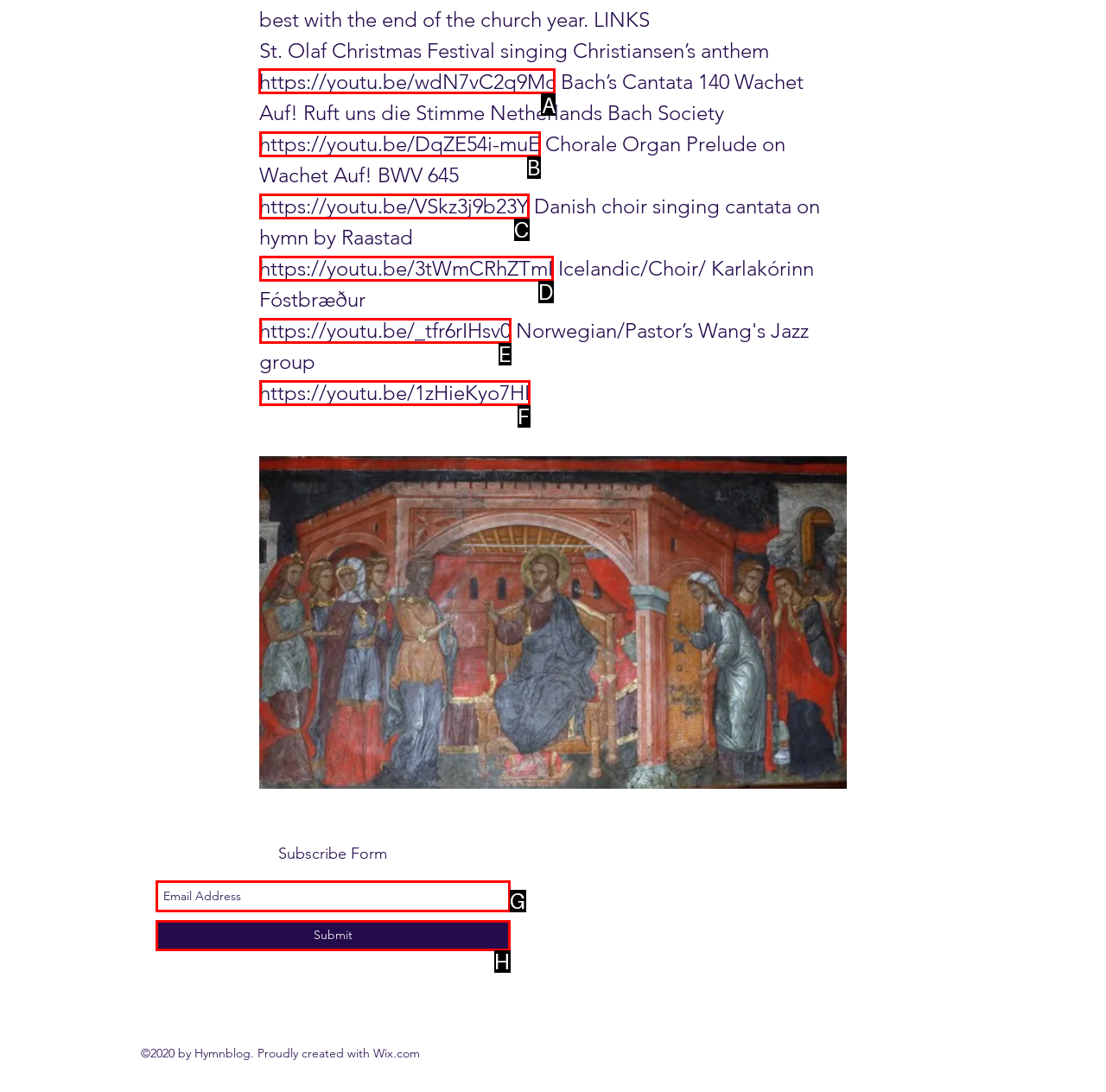From the given choices, which option should you click to complete this task: Click the link to watch St. Olaf Christmas Festival singing Christiansen’s anthem? Answer with the letter of the correct option.

A